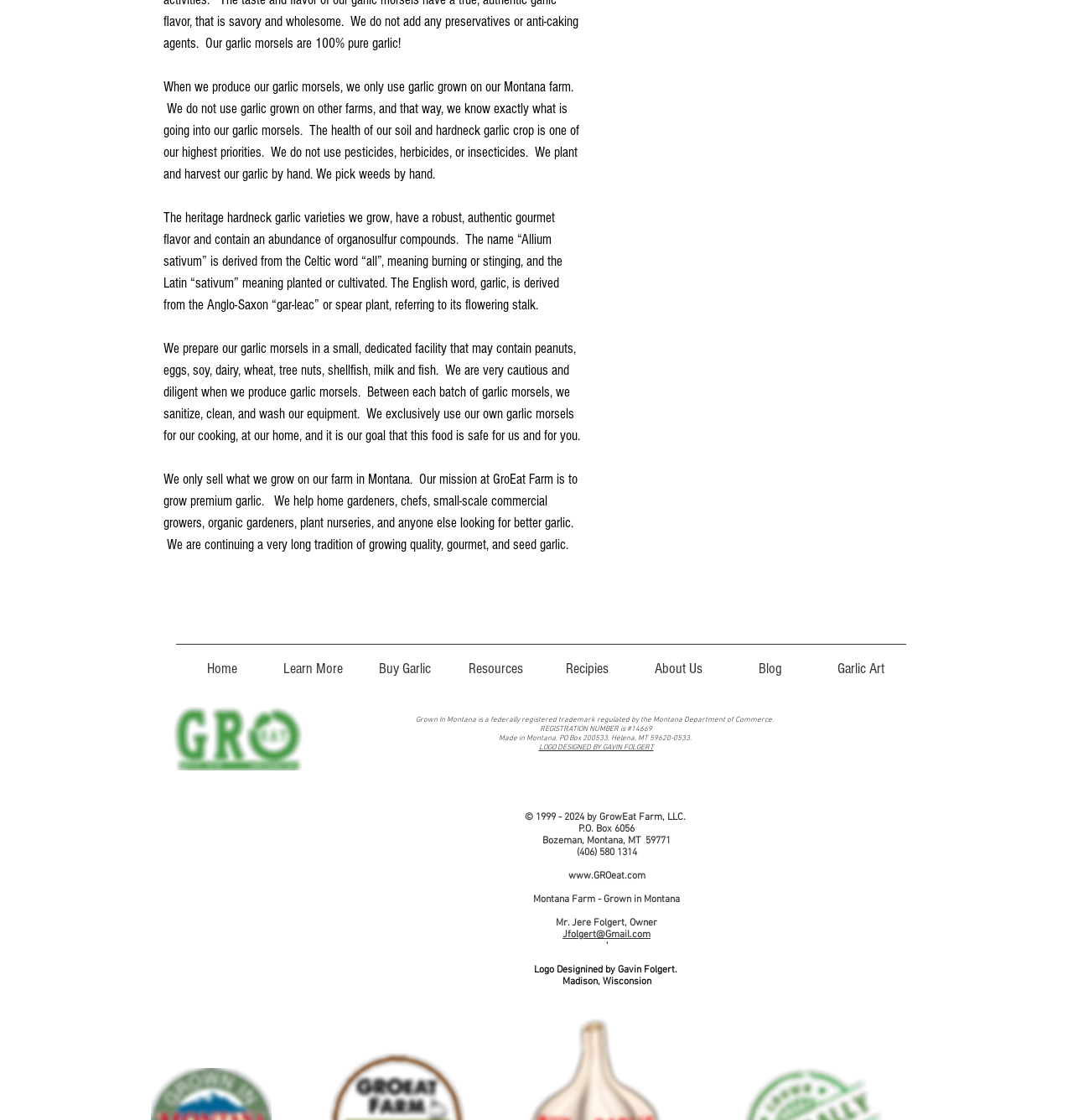Can you specify the bounding box coordinates for the region that should be clicked to fulfill this instruction: "Click on the 'LOGO DESIGNED BY GAVIN FOLGERT' link".

[0.502, 0.663, 0.609, 0.672]